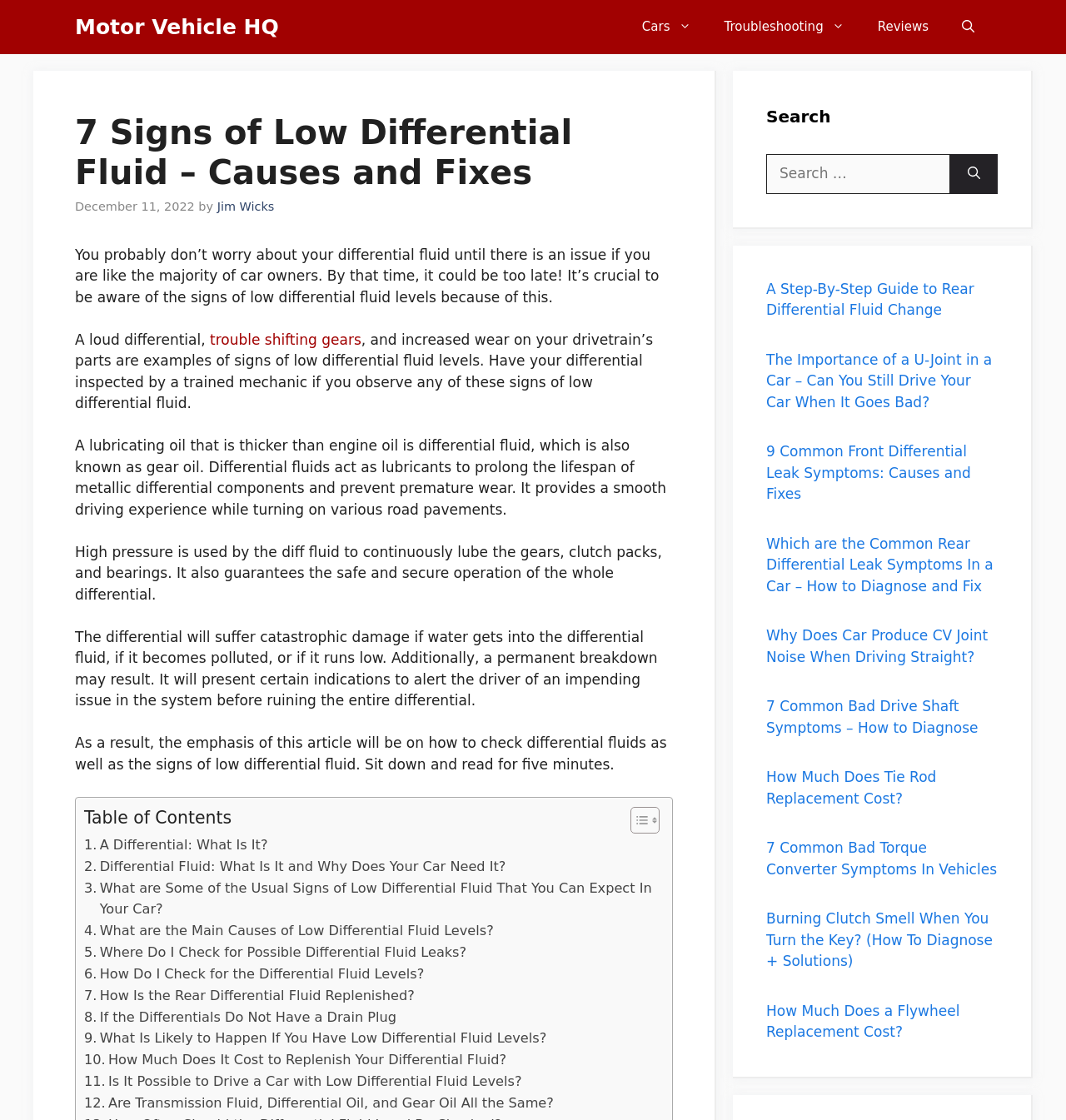Find the bounding box coordinates for the element that must be clicked to complete the instruction: "Search for car troubleshooting articles". The coordinates should be four float numbers between 0 and 1, indicated as [left, top, right, bottom].

[0.891, 0.138, 0.936, 0.173]